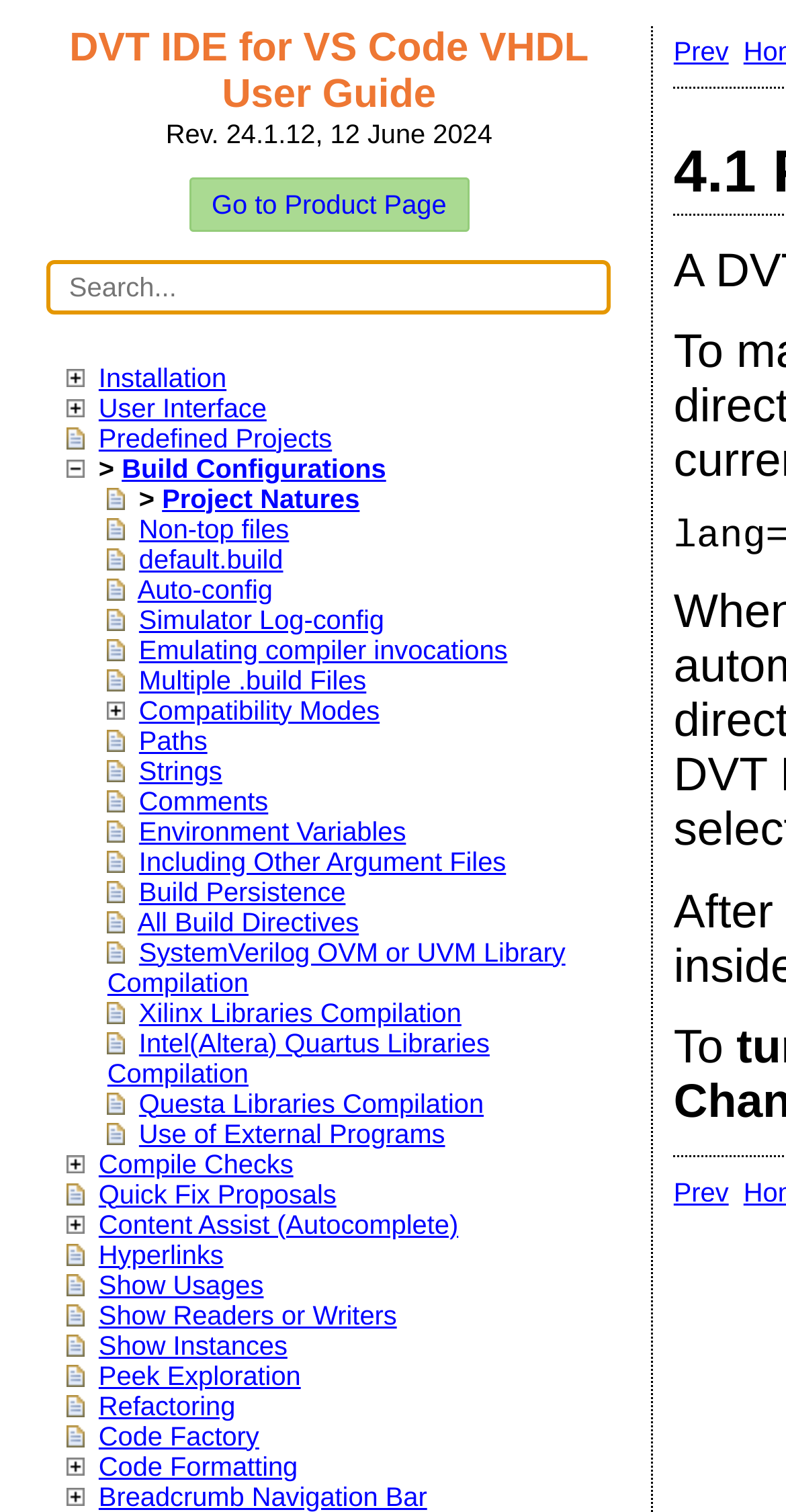Determine the bounding box coordinates of the target area to click to execute the following instruction: "Check compile checks."

[0.126, 0.759, 0.373, 0.779]